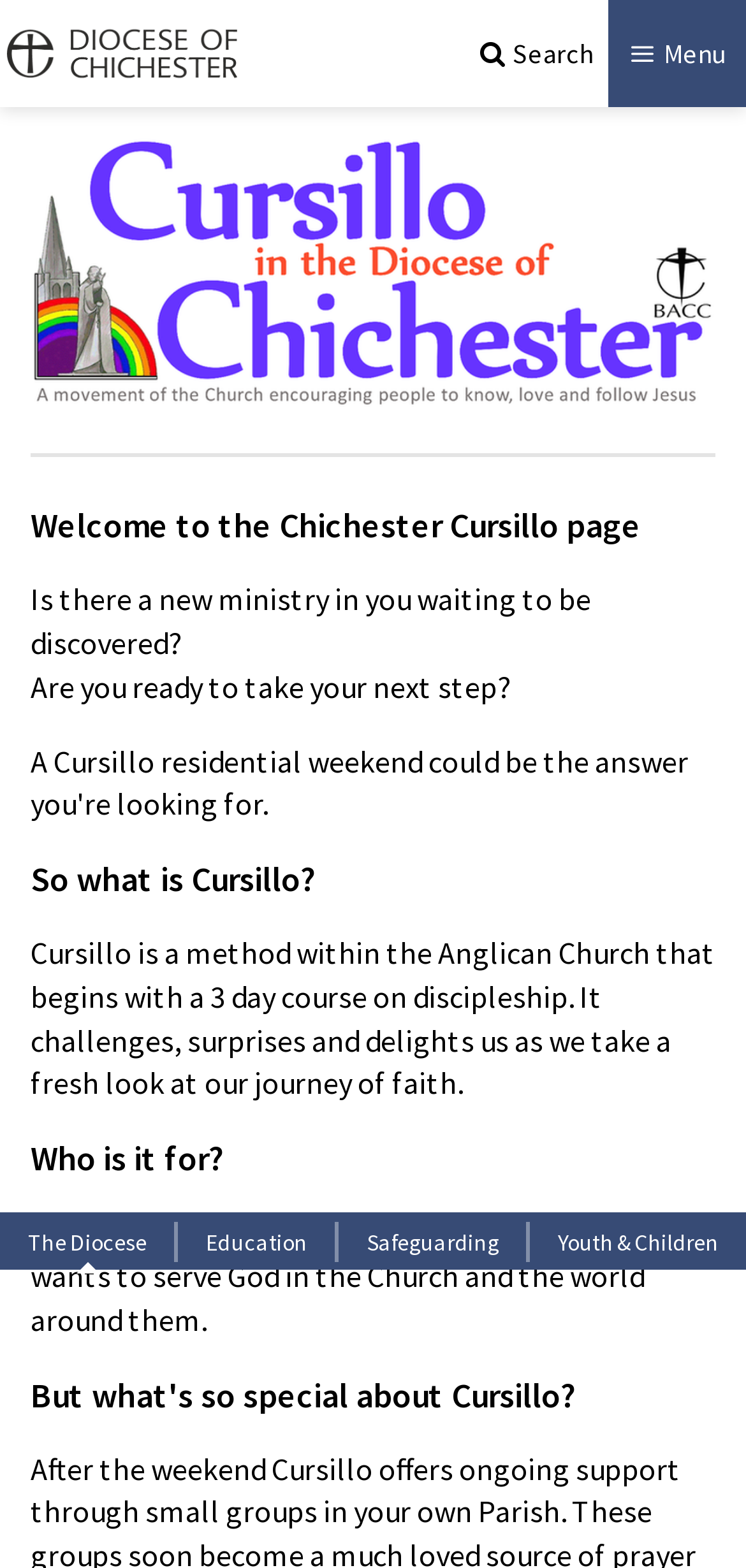Provide a thorough and detailed response to the question by examining the image: 
What is the theme of the webpage?

The webpage is focused on Cursillo, a method within the Anglican Church, and provides information about its purpose, duration, and benefits, indicating that the theme of the webpage is Cursillo in the Anglican Church.